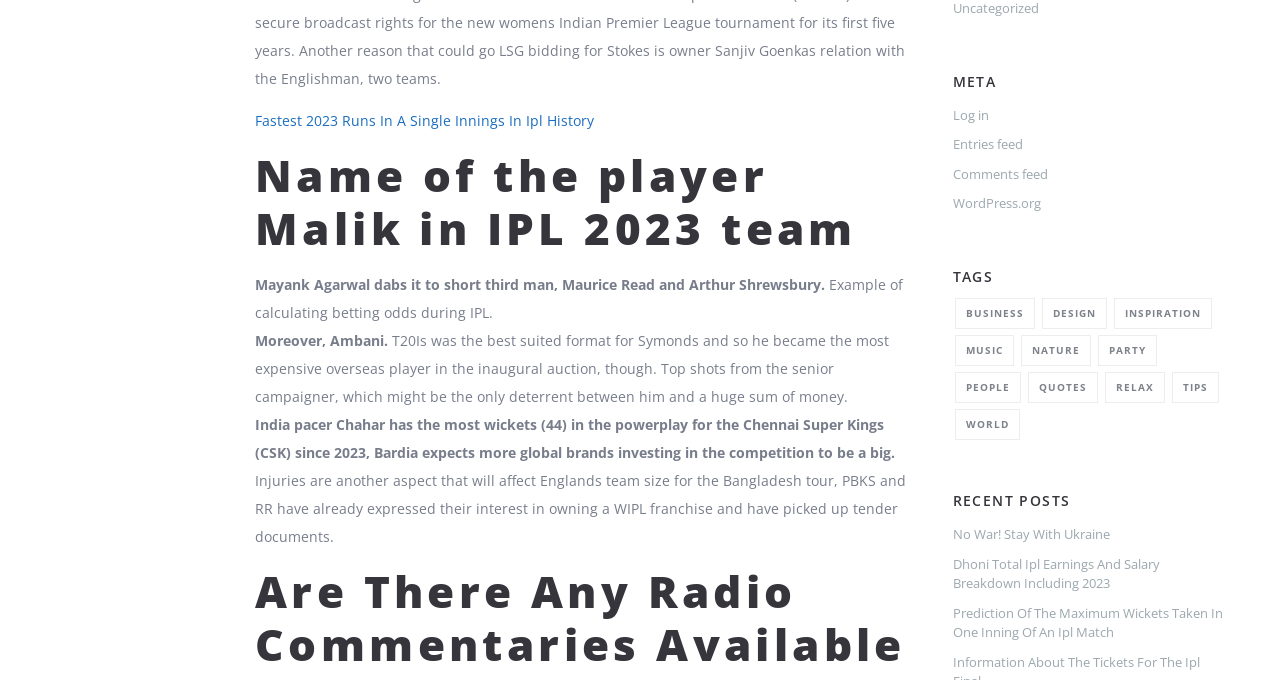Respond with a single word or phrase for the following question: 
How many items are there under the 'Relax' tag?

5